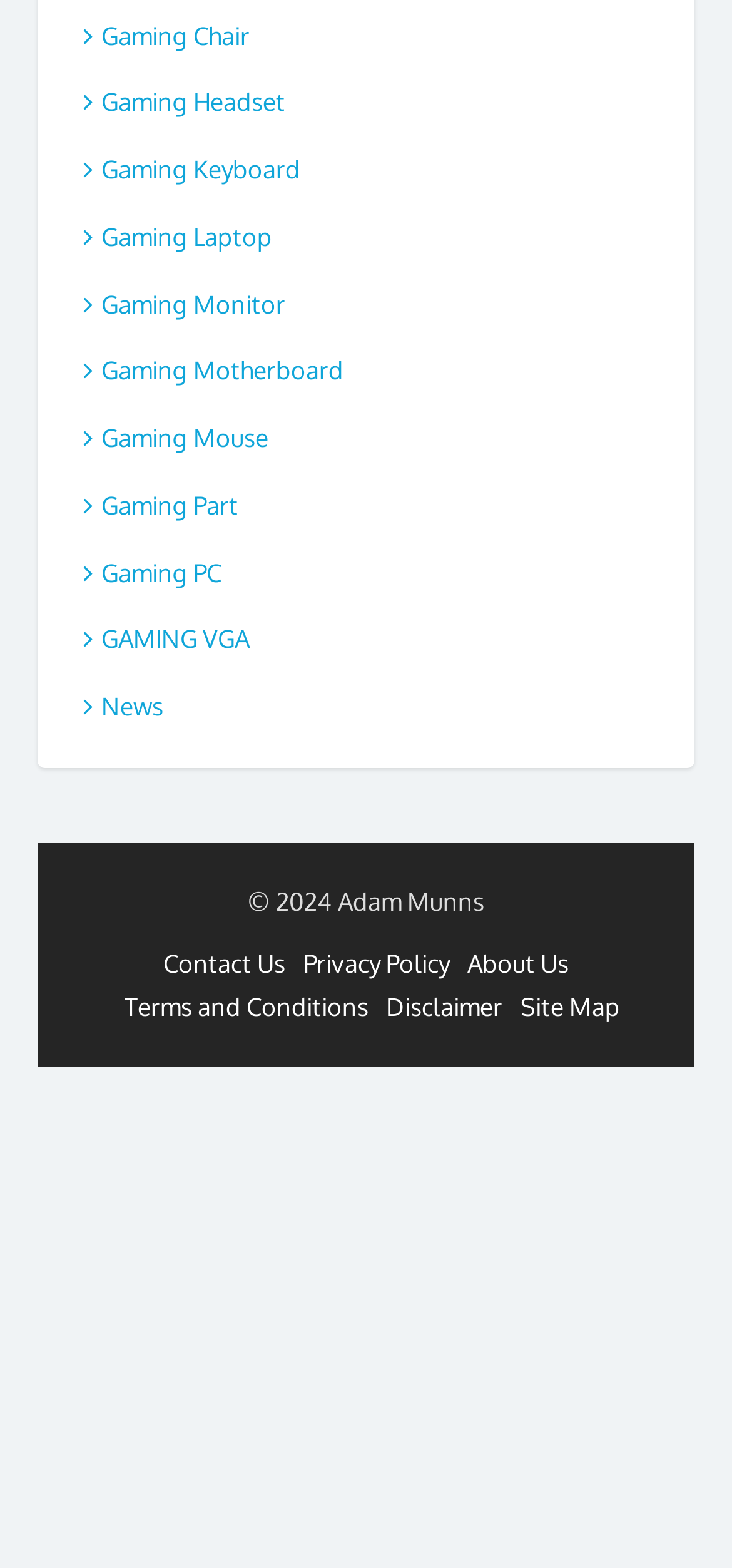Identify and provide the bounding box coordinates of the UI element described: "News". The coordinates should be formatted as [left, top, right, bottom], with each number being a float between 0 and 1.

[0.103, 0.441, 0.223, 0.46]